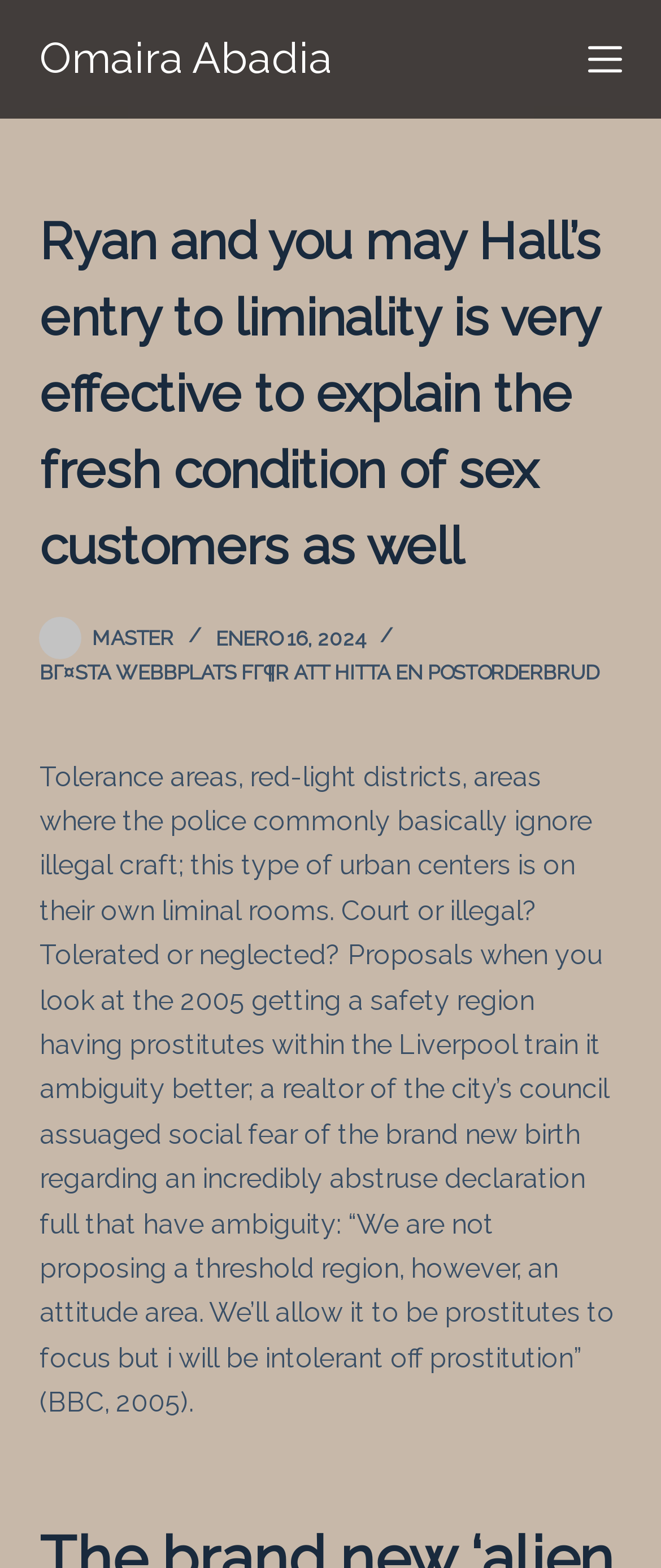Provide the bounding box coordinates of the HTML element this sentence describes: "Menú".

[0.889, 0.027, 0.94, 0.049]